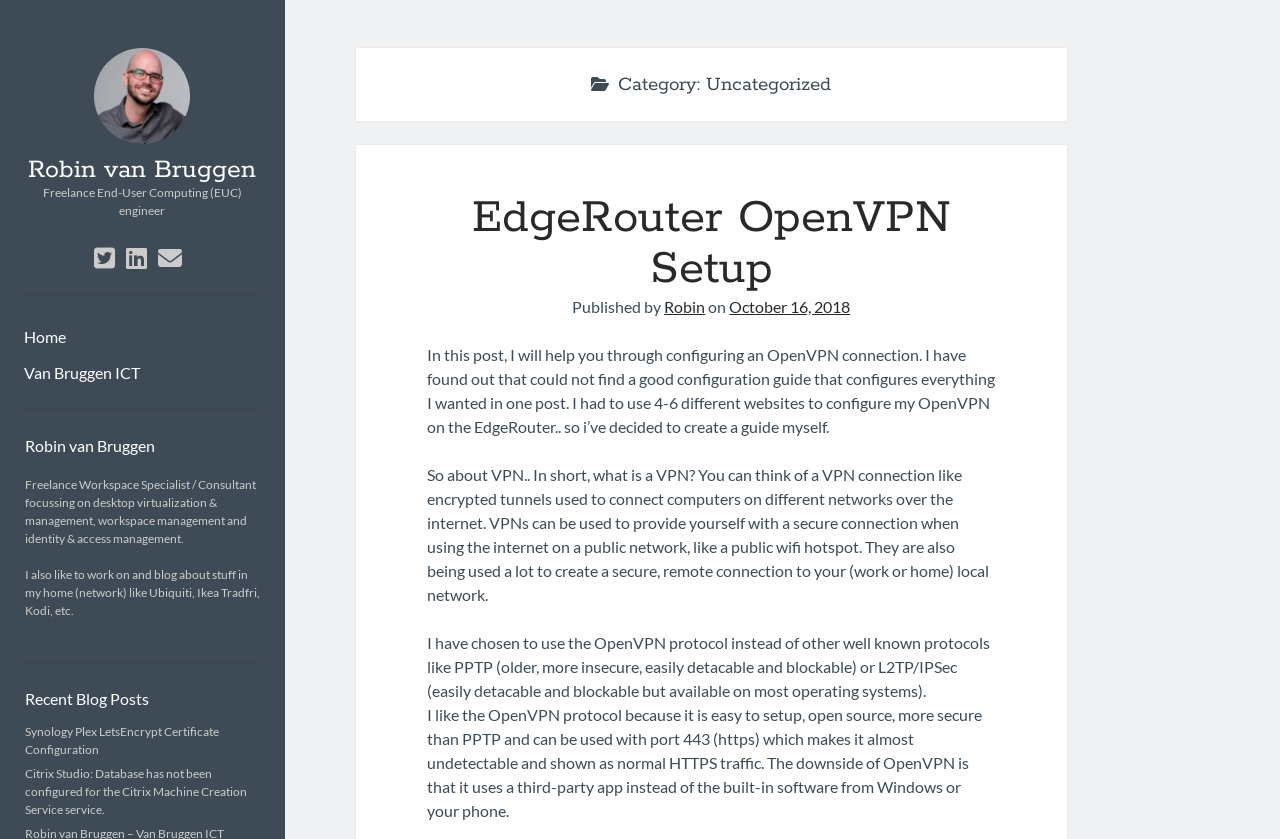What is the category of the blog post 'EdgeRouter OpenVPN Setup'?
Look at the image and answer the question using a single word or phrase.

Uncategorized